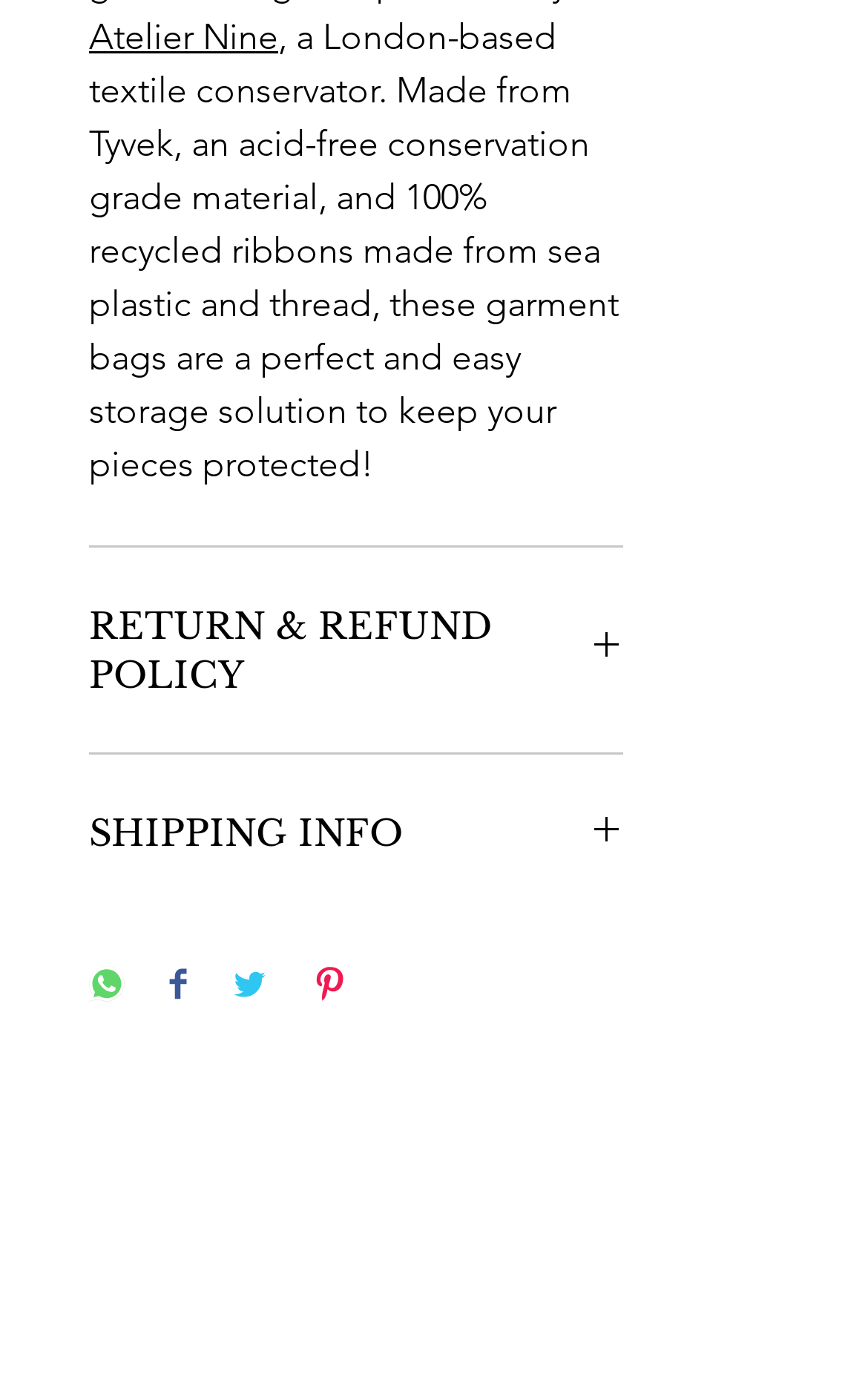Provide a brief response to the question below using one word or phrase:
Who made the garment bags?

Atelier Nine